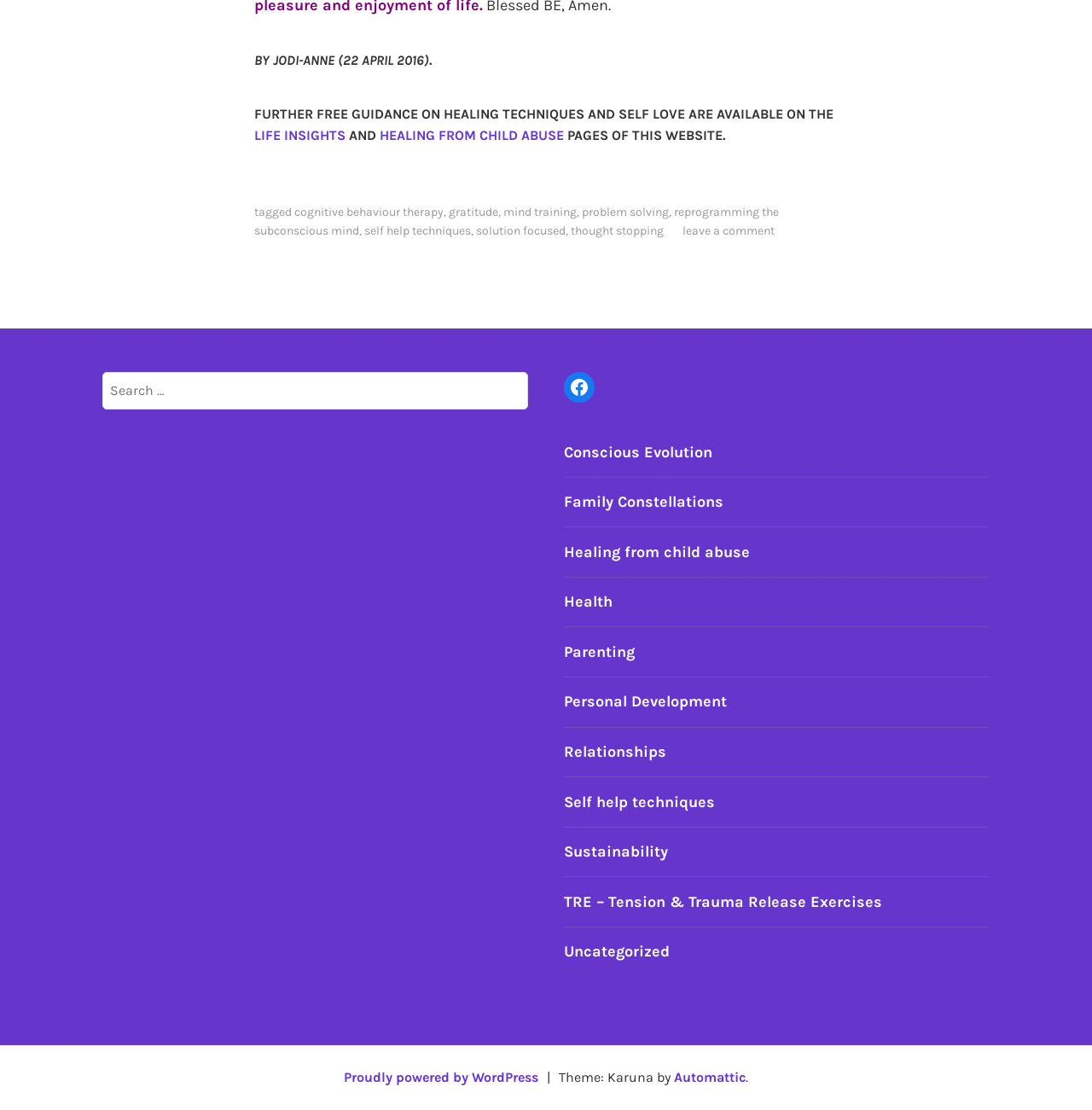Please identify the bounding box coordinates of the element I should click to complete this instruction: 'Leave a comment'. The coordinates should be given as four float numbers between 0 and 1, like this: [left, top, right, bottom].

[0.625, 0.202, 0.709, 0.215]